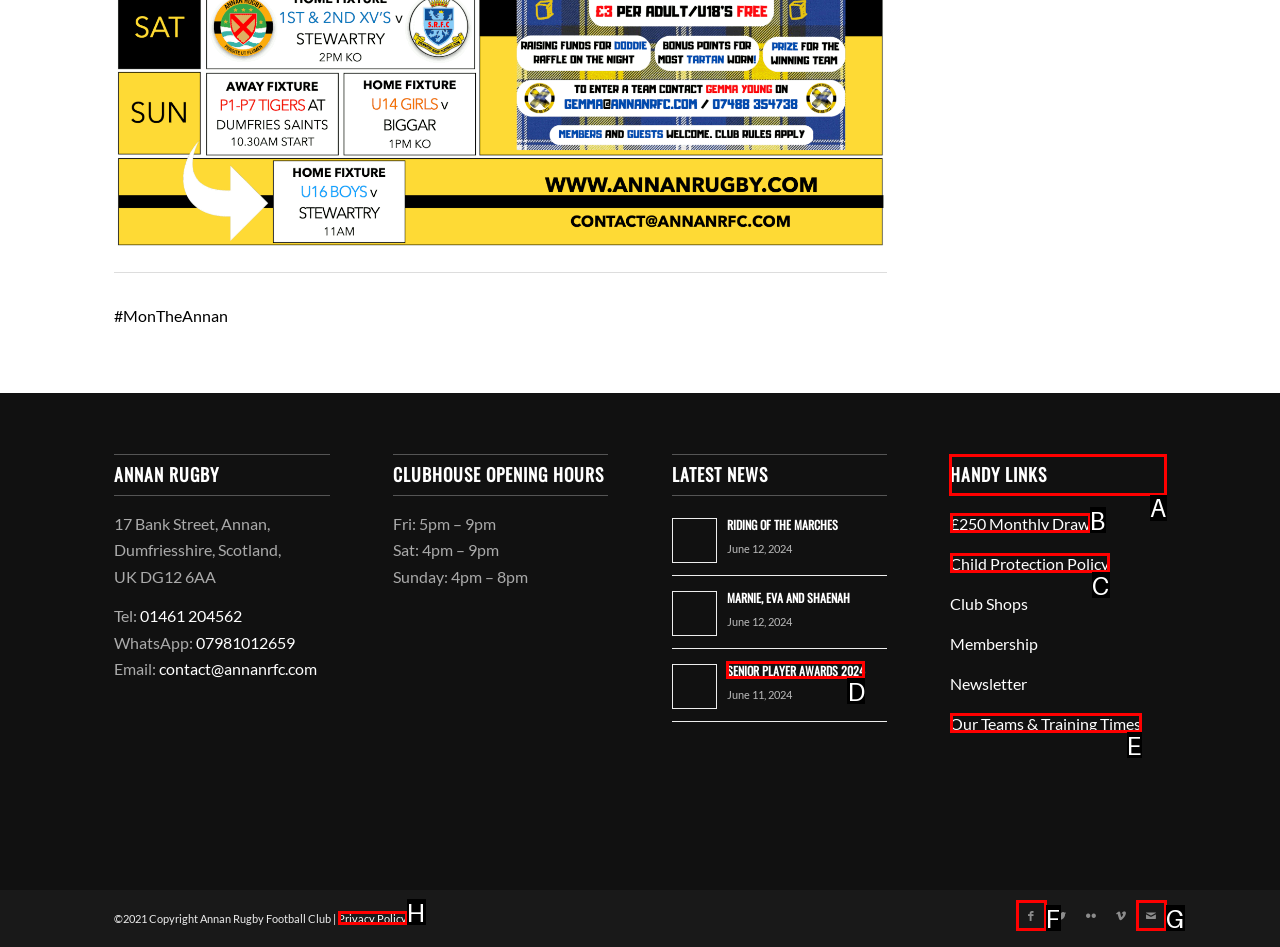Determine which UI element I need to click to achieve the following task: View the 'HANDY LINKS' Provide your answer as the letter of the selected option.

A